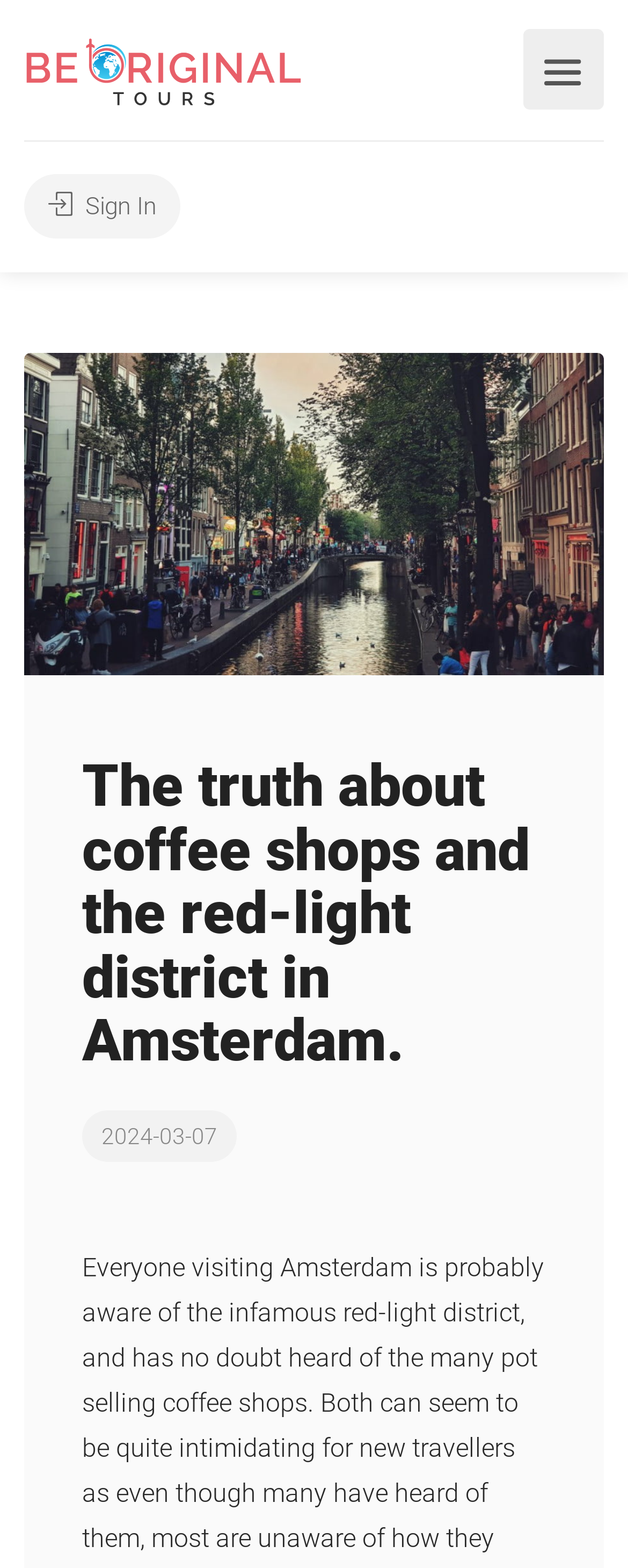Summarize the contents and layout of the webpage in detail.

The webpage appears to be a blog post or article about the truth behind coffee shops and the red-light district in Amsterdam. At the top left of the page, there is a link to "Be Original Tours" accompanied by a small image with the same name. Next to it, there is a "Sign In" link with a lock icon. 

Below these elements, there is a large image that takes up most of the width of the page, with a caption or title "The truth about coffee shops and the red-light district in Amsterdam." This title is also a link and is presented as a heading. 

Underneath the image, there is a timestamp indicating that the article was posted on March 7, 2024. The article's content is not explicitly described, but based on the title and meta description, it likely discusses the realities of Amsterdam's coffee shops and red-light district, possibly debunking myths or providing insider information.